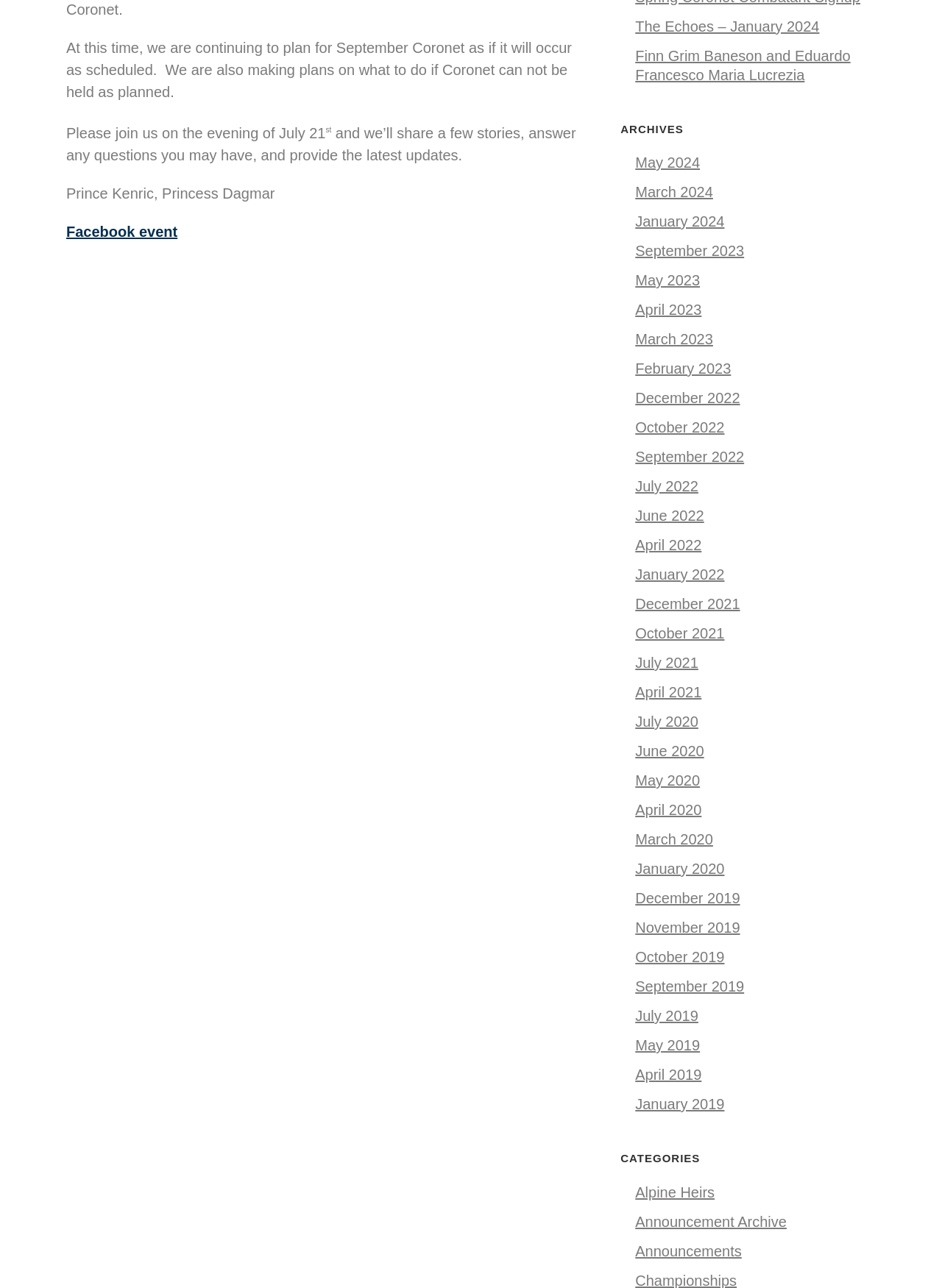Extract the bounding box coordinates for the UI element described as: "Announcements".

[0.674, 0.965, 0.787, 0.978]